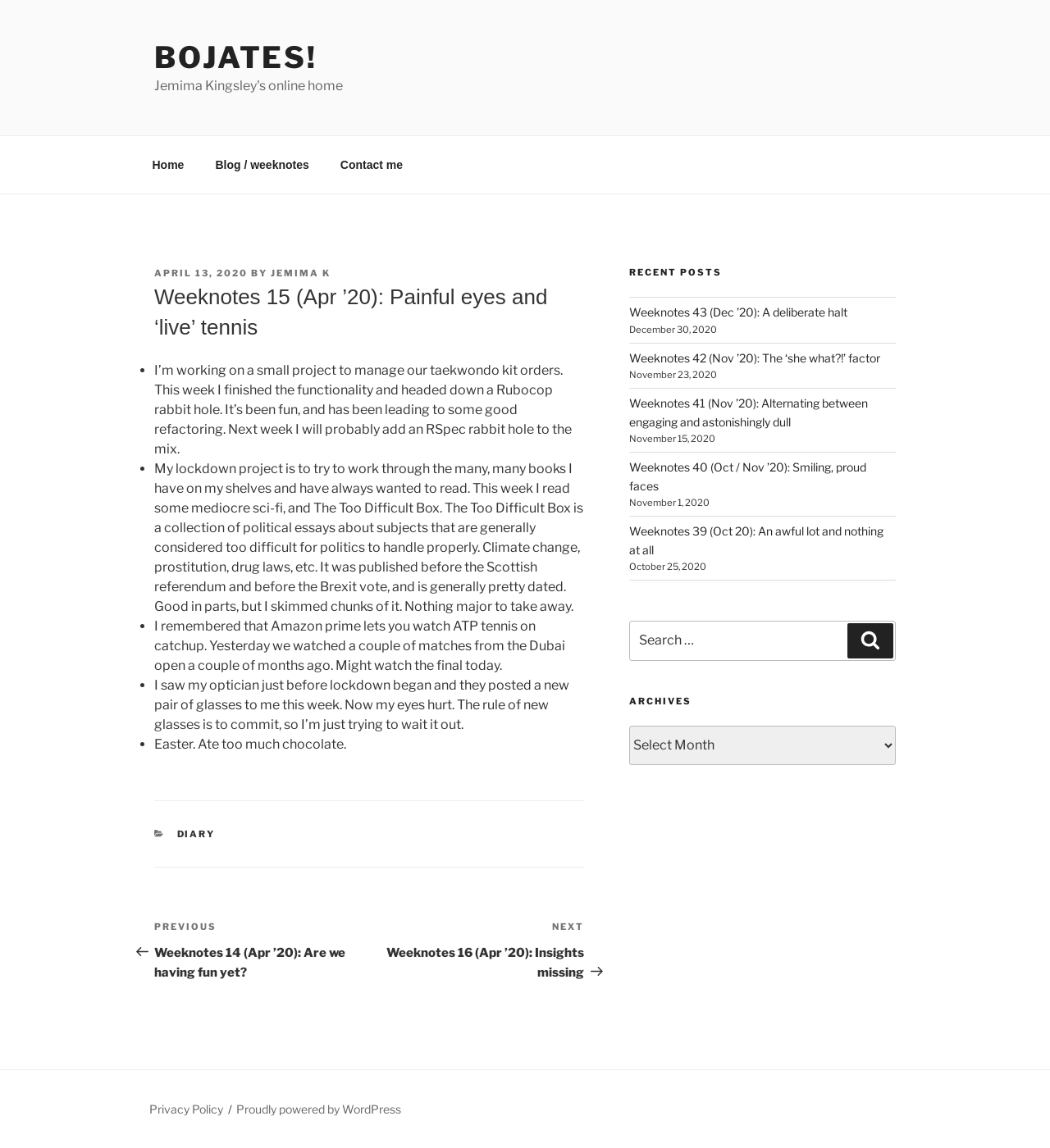Could you indicate the bounding box coordinates of the region to click in order to complete this instruction: "View the 'Steel Garden Cart With Removable Sides' product".

None